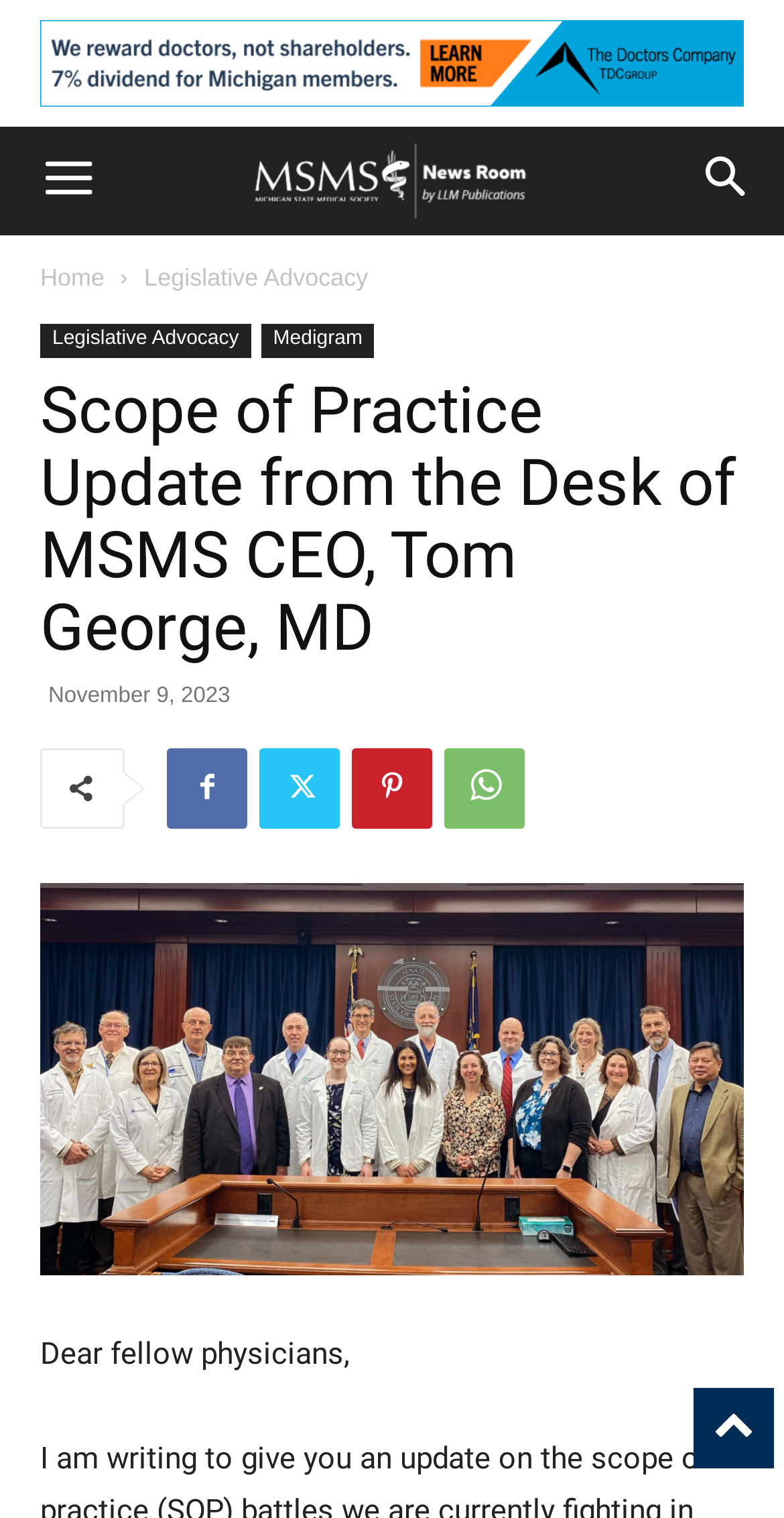Respond with a single word or phrase to the following question:
How many navigation links are present at the top?

2